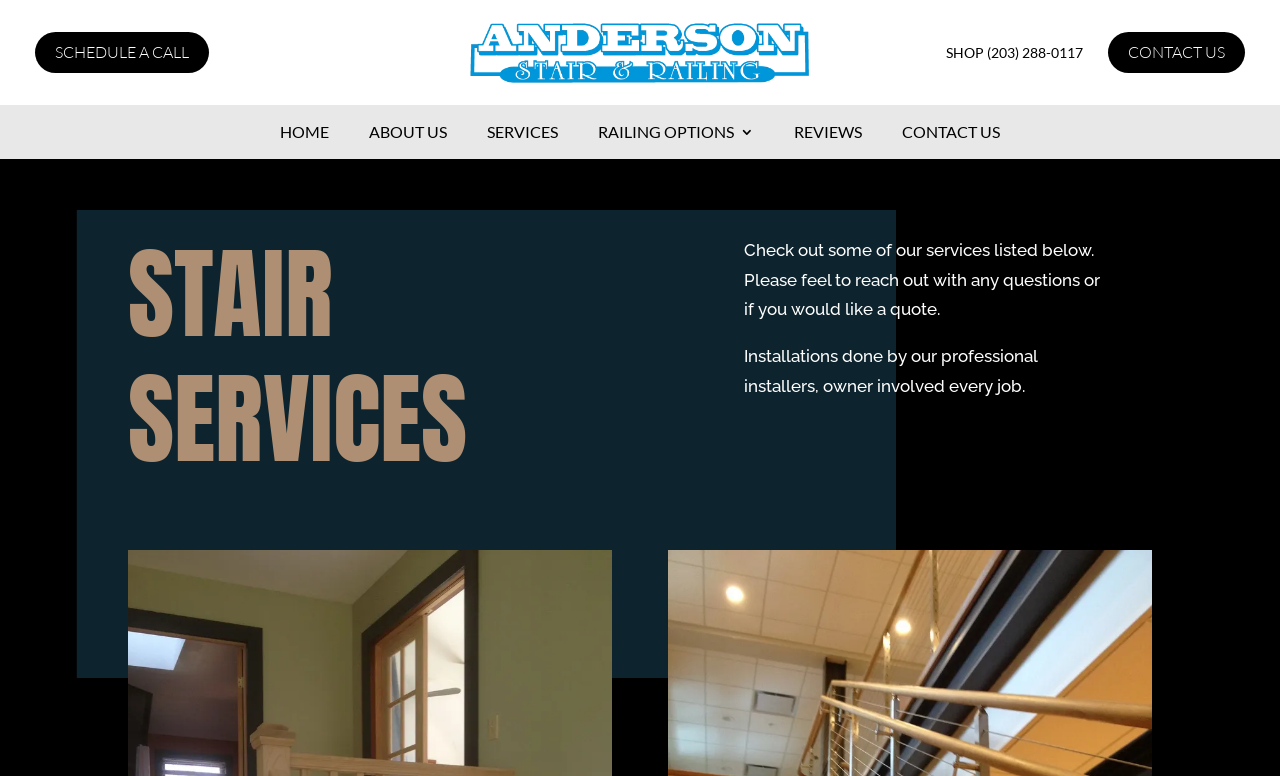Please determine the bounding box coordinates of the element to click on in order to accomplish the following task: "Shop by phone". Ensure the coordinates are four float numbers ranging from 0 to 1, i.e., [left, top, right, bottom].

[0.739, 0.056, 0.846, 0.078]